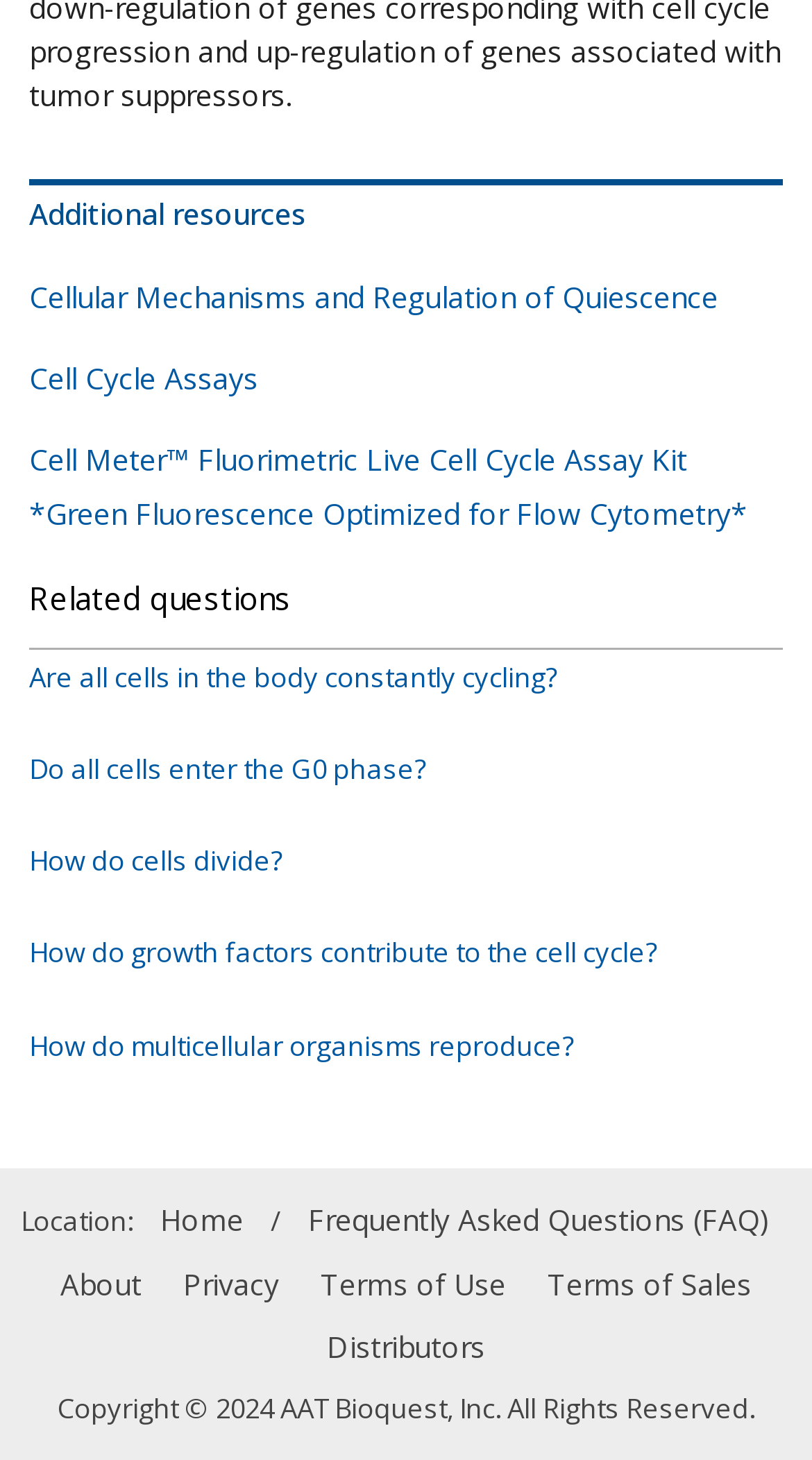Please find the bounding box coordinates for the clickable element needed to perform this instruction: "Check out our FAQ".

None